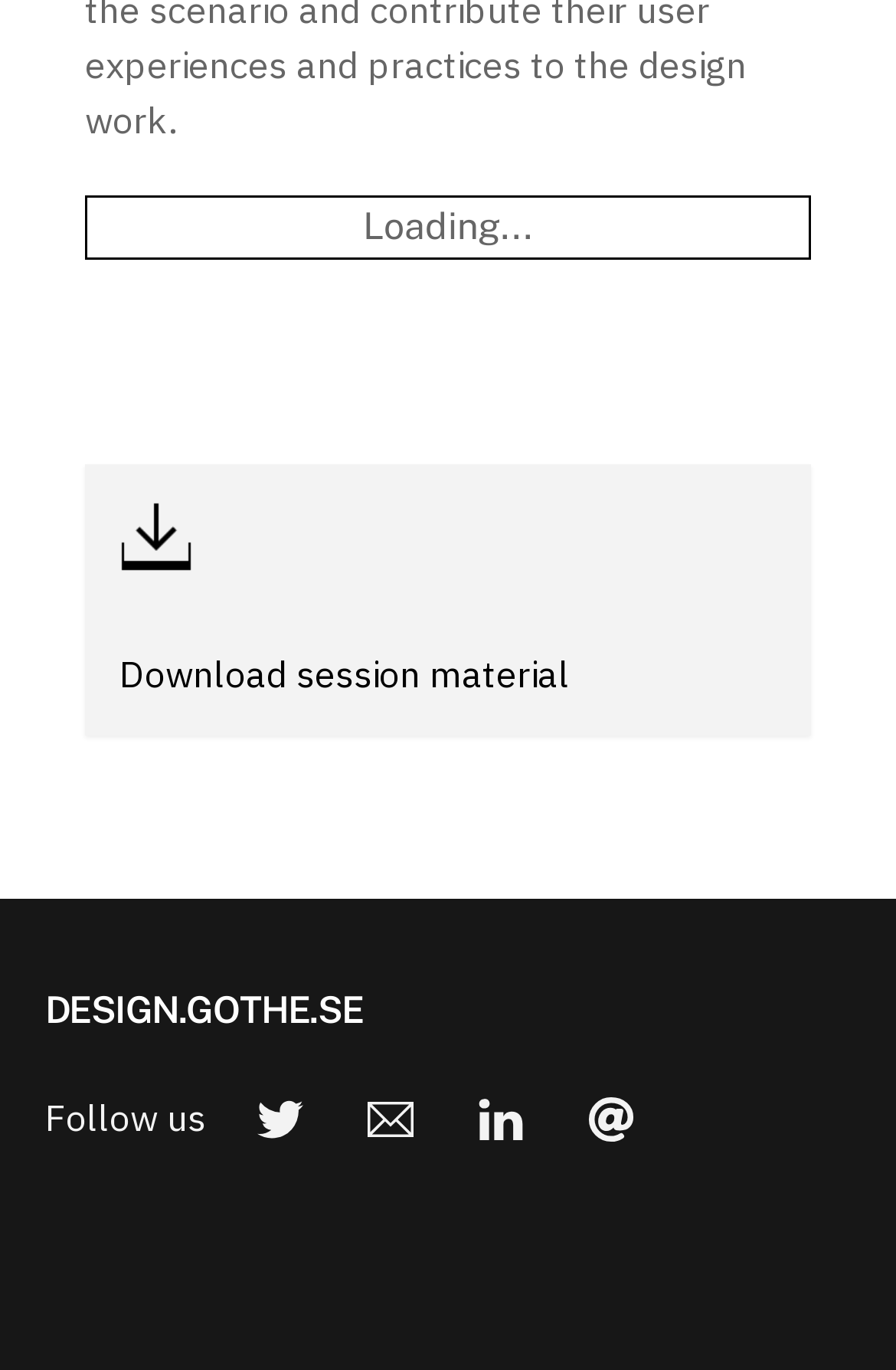What is the domain of the website?
Answer with a single word or phrase by referring to the visual content.

DESIGN.GOTHE.SE